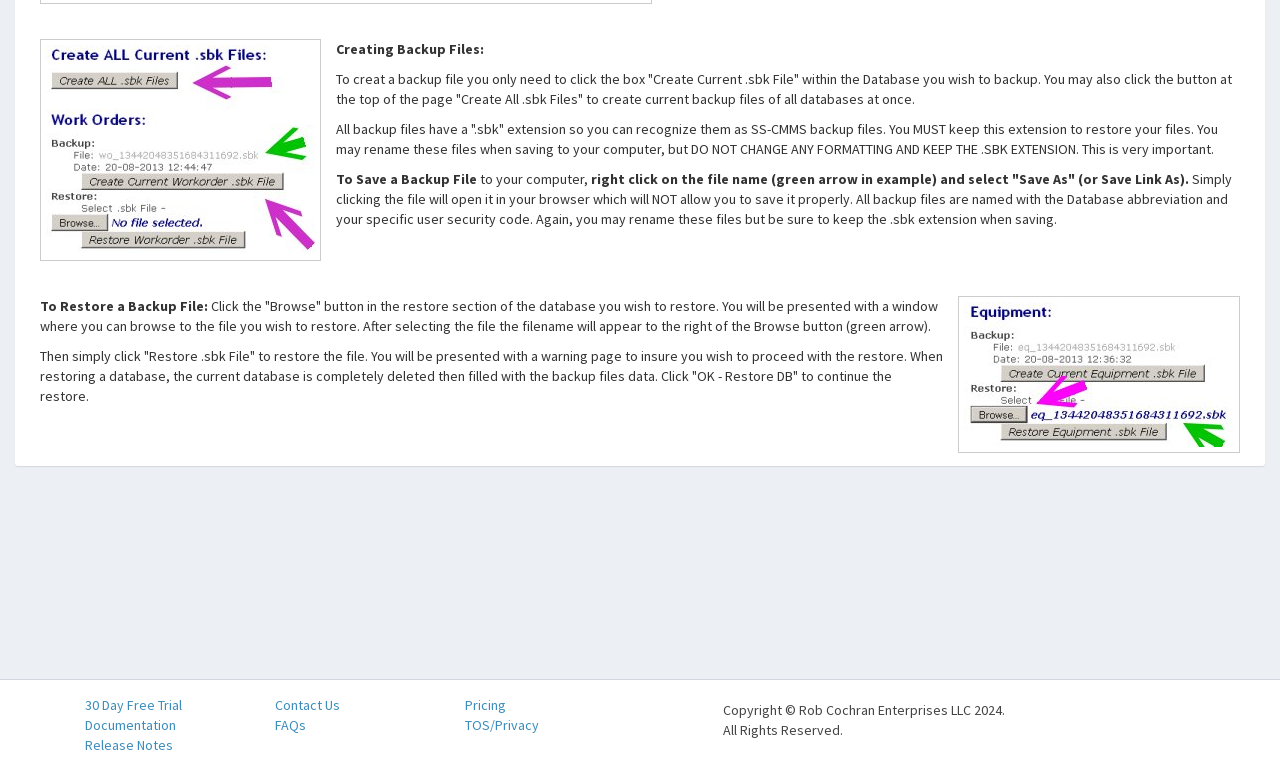Using the given element description, provide the bounding box coordinates (top-left x, top-left y, bottom-right x, bottom-right y) for the corresponding UI element in the screenshot: TOS/Privacy

[0.363, 0.93, 0.421, 0.953]